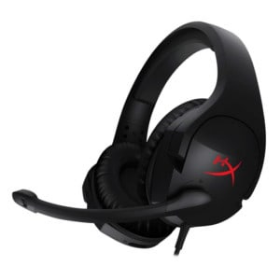What is the rating of the HyperX Cloud Stinger?
Please provide a comprehensive answer based on the details in the screenshot.

The caption explicitly mentions that the HyperX Cloud Stinger has an impressive score of 8.3 out of 10, indicating its high rating.